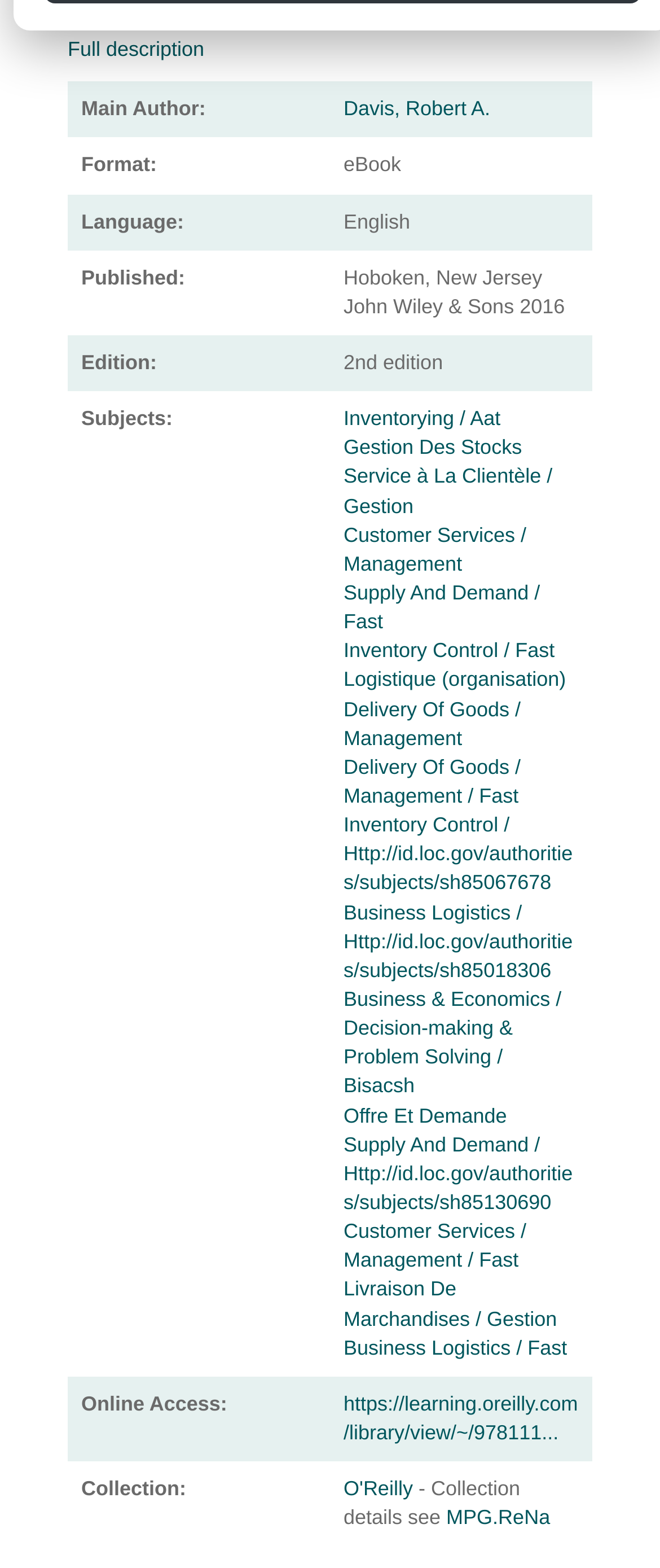Please give a succinct answer to the question in one word or phrase:
What is the main author of the book?

Davis, Robert A.